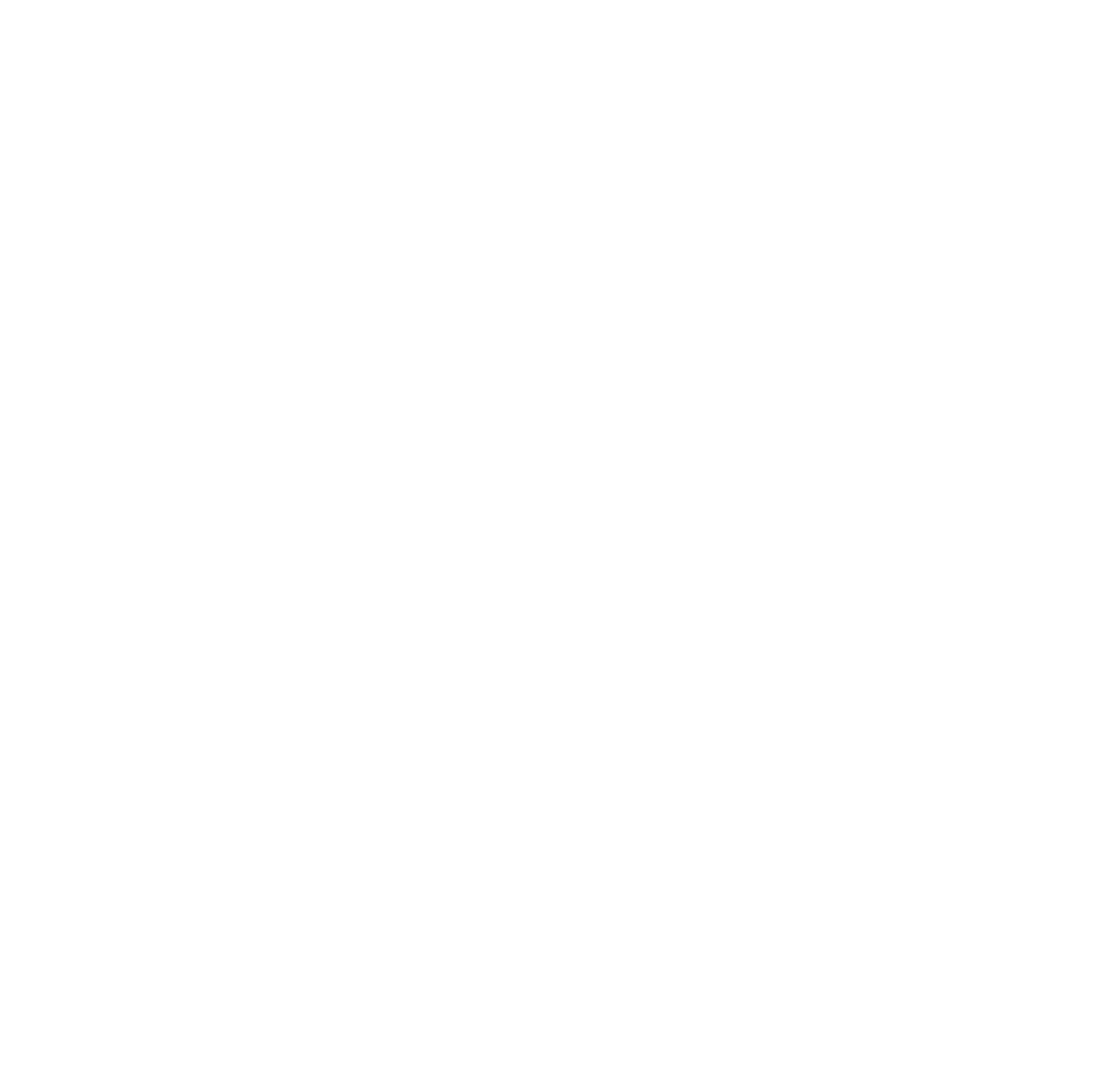Answer the following query with a single word or phrase:
What social media platforms are available?

LinkedIn, Instagram, YouTube